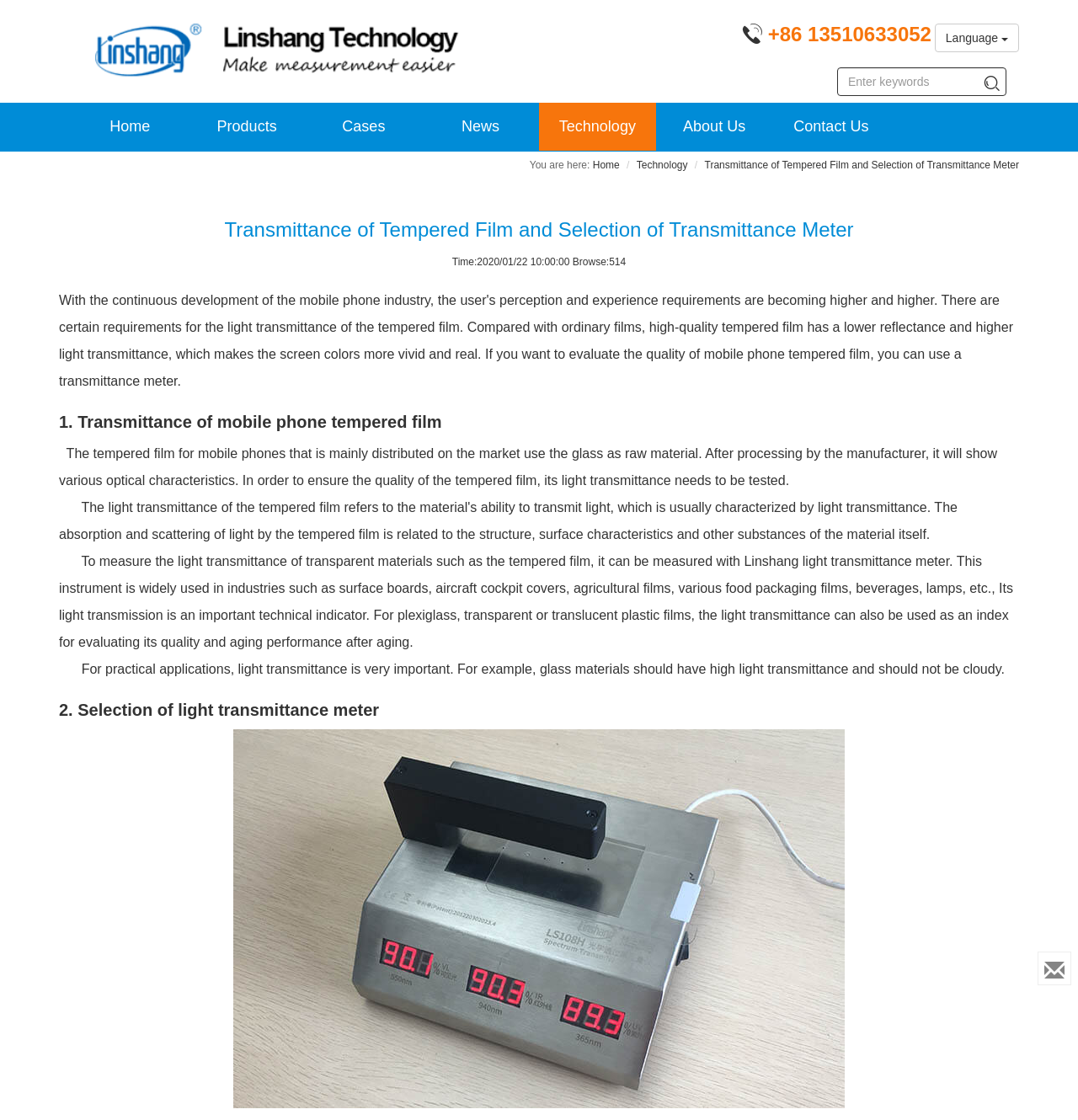Highlight the bounding box coordinates of the region I should click on to meet the following instruction: "Go to the home page".

[0.066, 0.092, 0.175, 0.135]